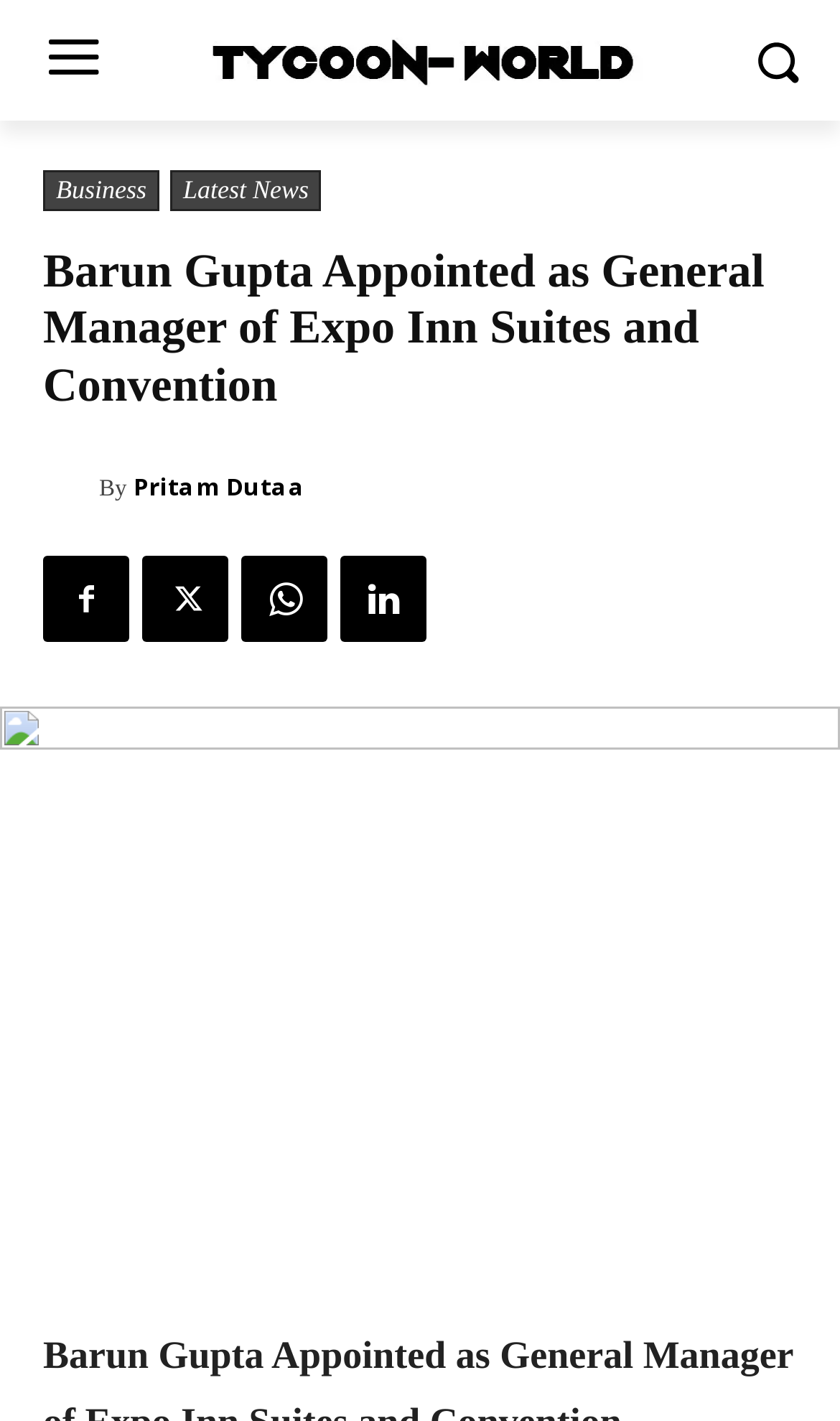Convey a detailed summary of the webpage, mentioning all key elements.

The webpage is about the appointment of Barun Gupta as the General Manager of Expo Inn Suites and Convention, as indicated by the title. At the top left corner, there is a logo of the website, Tycoon World. 

To the right of the logo, there are two images, one of which is a small icon. Below the logo, there are three navigation links: "Business", "Latest News", and the title of the webpage, which is also a heading. 

On the left side of the page, there is a section with a link to "Pritam Dutaa" accompanied by a small image of the person. Below this section, there is a "By" label, followed by another link to "Pritam Dutaa". 

Adjacent to the "By" label, there are four social media icons, represented by Unicode characters. 

The main content of the webpage is a news article, which takes up most of the page. The article is accompanied by a large image that spans the entire width of the page.